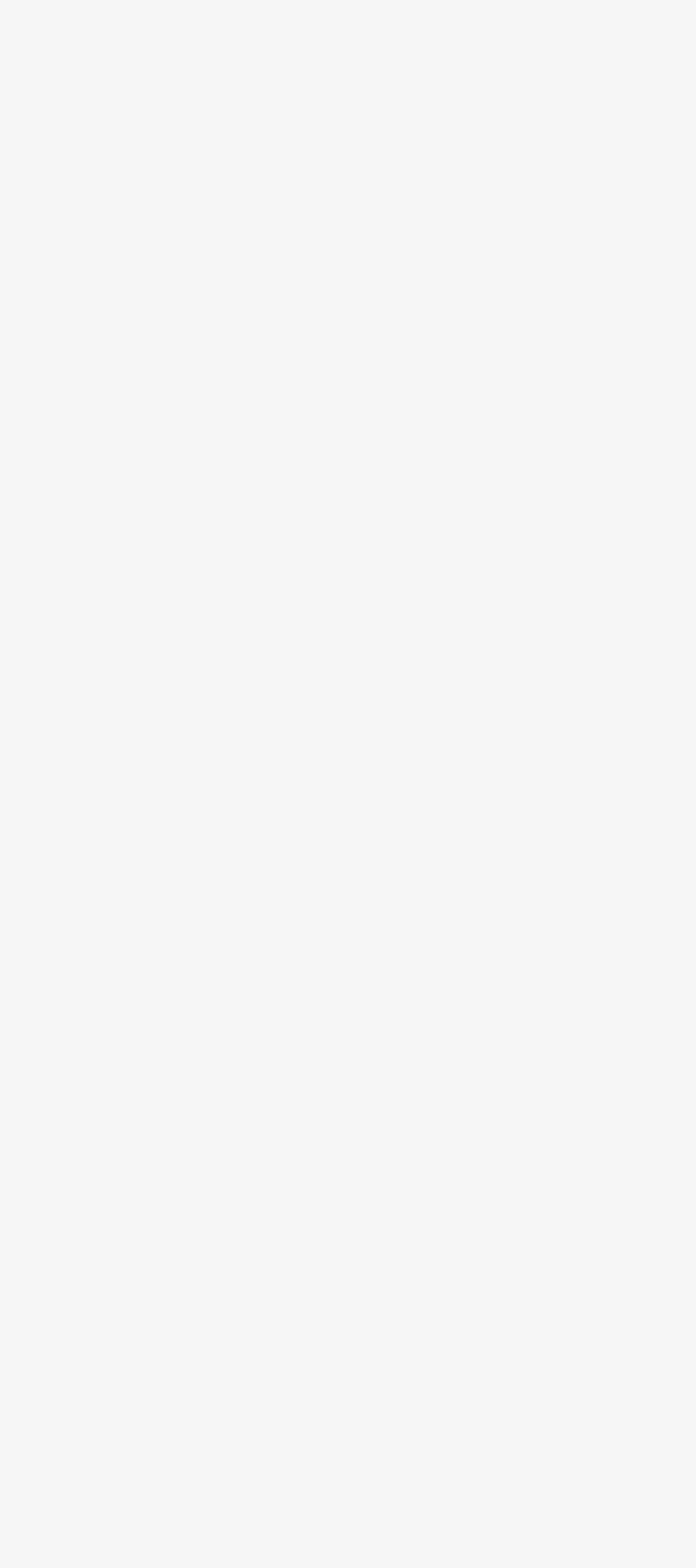What is the name of the company that designed the website?
Examine the image and provide an in-depth answer to the question.

I found the name of the company by looking at the link element at the bottom of the page, which mentions 'Website Design By' followed by the company name.